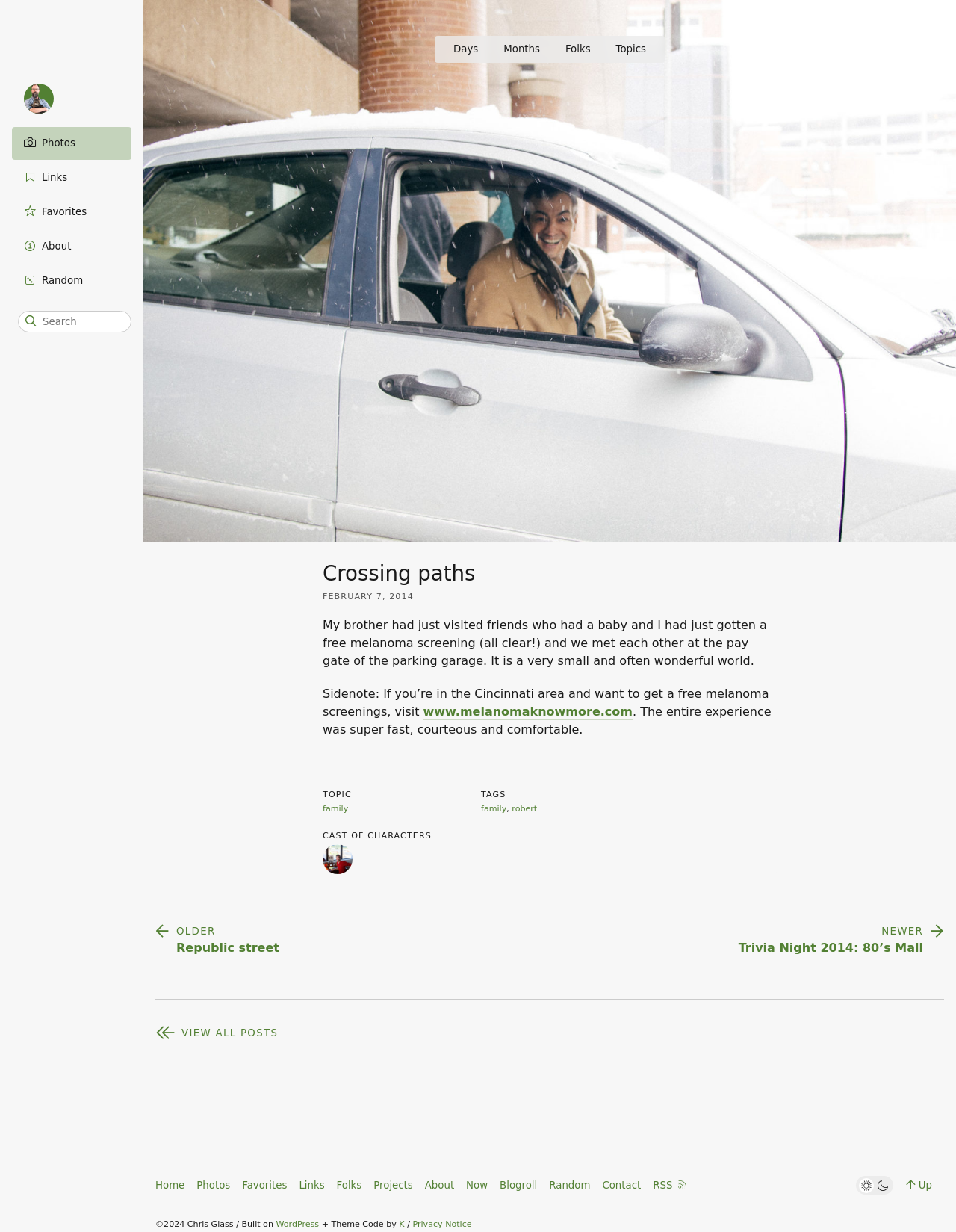Please identify the bounding box coordinates of the clickable area that will fulfill the following instruction: "search for something". The coordinates should be in the format of four float numbers between 0 and 1, i.e., [left, top, right, bottom].

[0.019, 0.252, 0.138, 0.27]